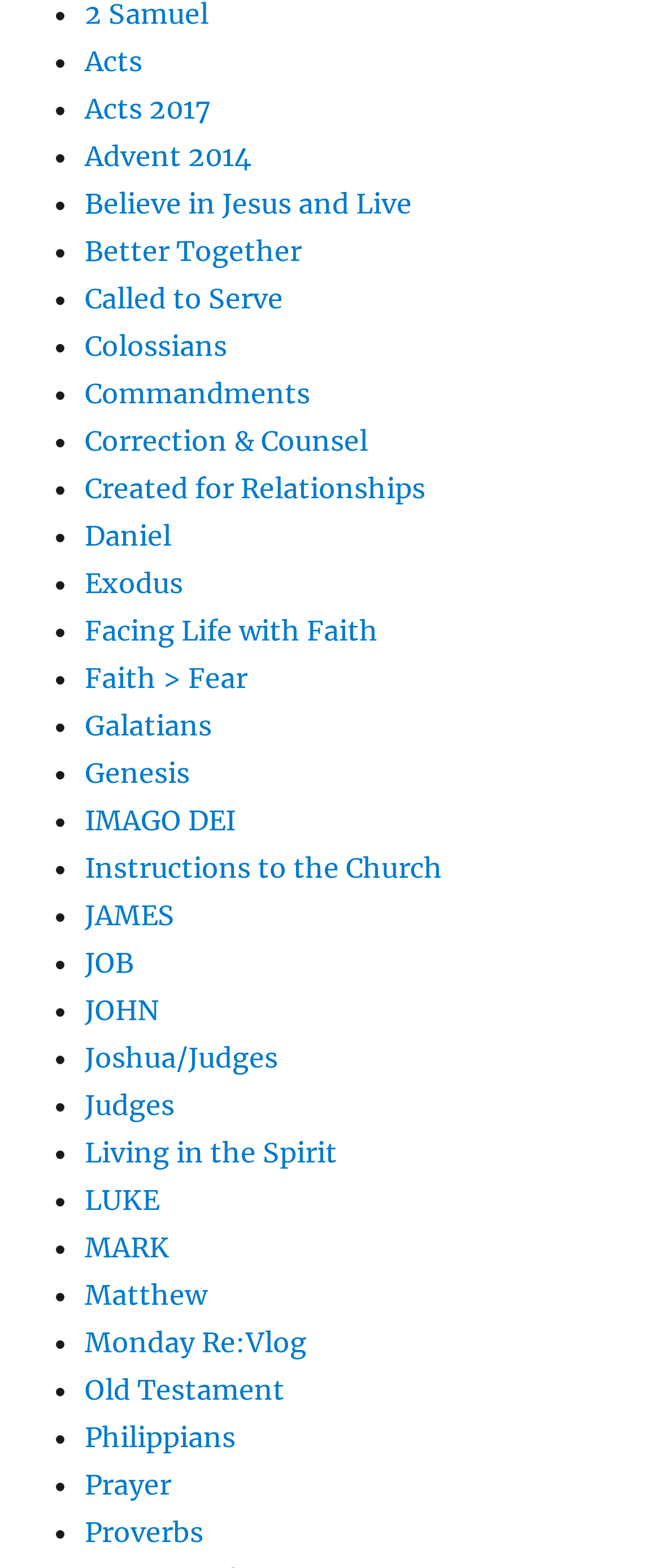Please provide the bounding box coordinates for the UI element as described: "Prayer". The coordinates must be four floats between 0 and 1, represented as [left, top, right, bottom].

[0.128, 0.935, 0.259, 0.957]